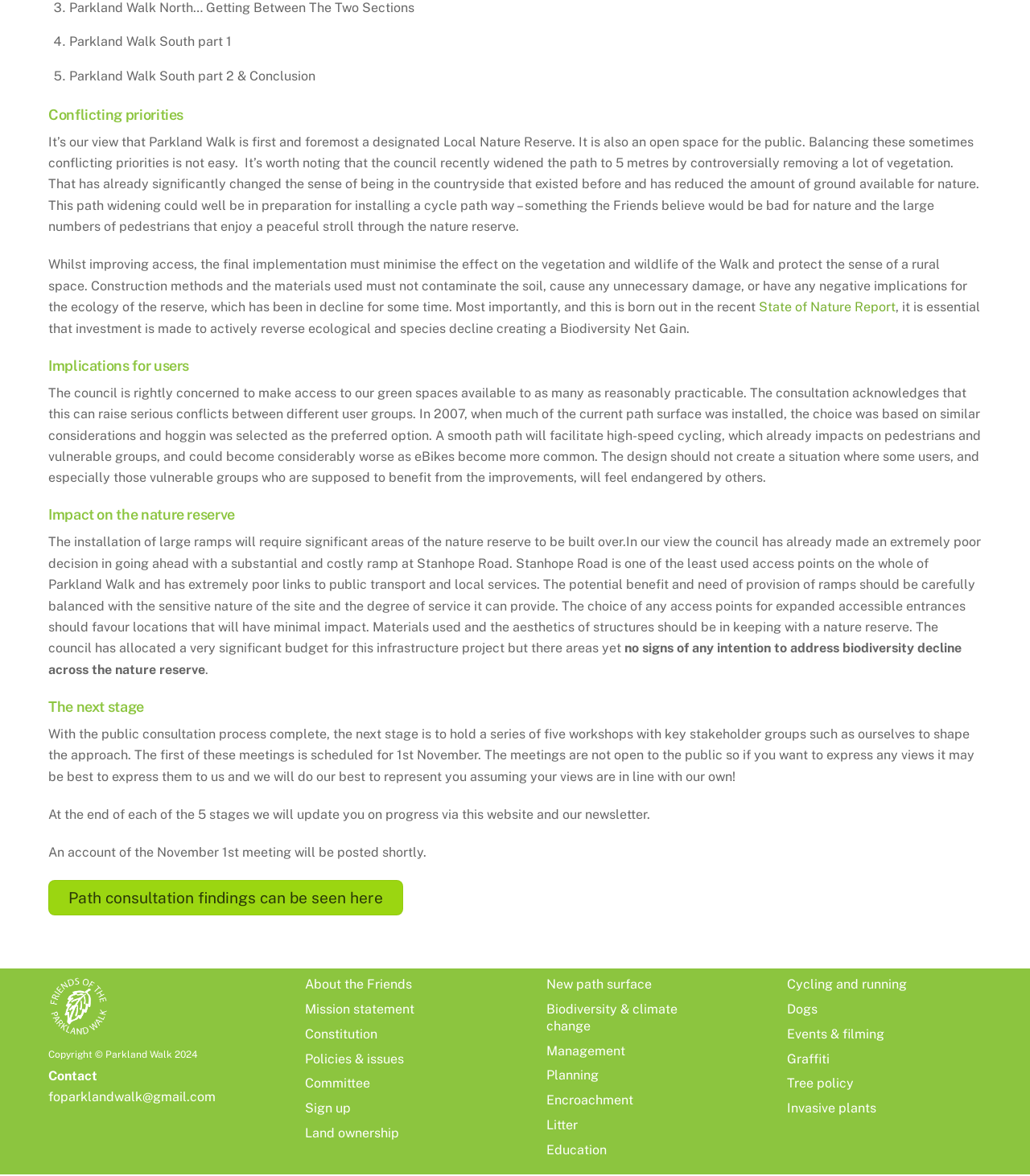Given the description "Constitution", determine the bounding box of the corresponding UI element.

[0.281, 0.866, 0.484, 0.887]